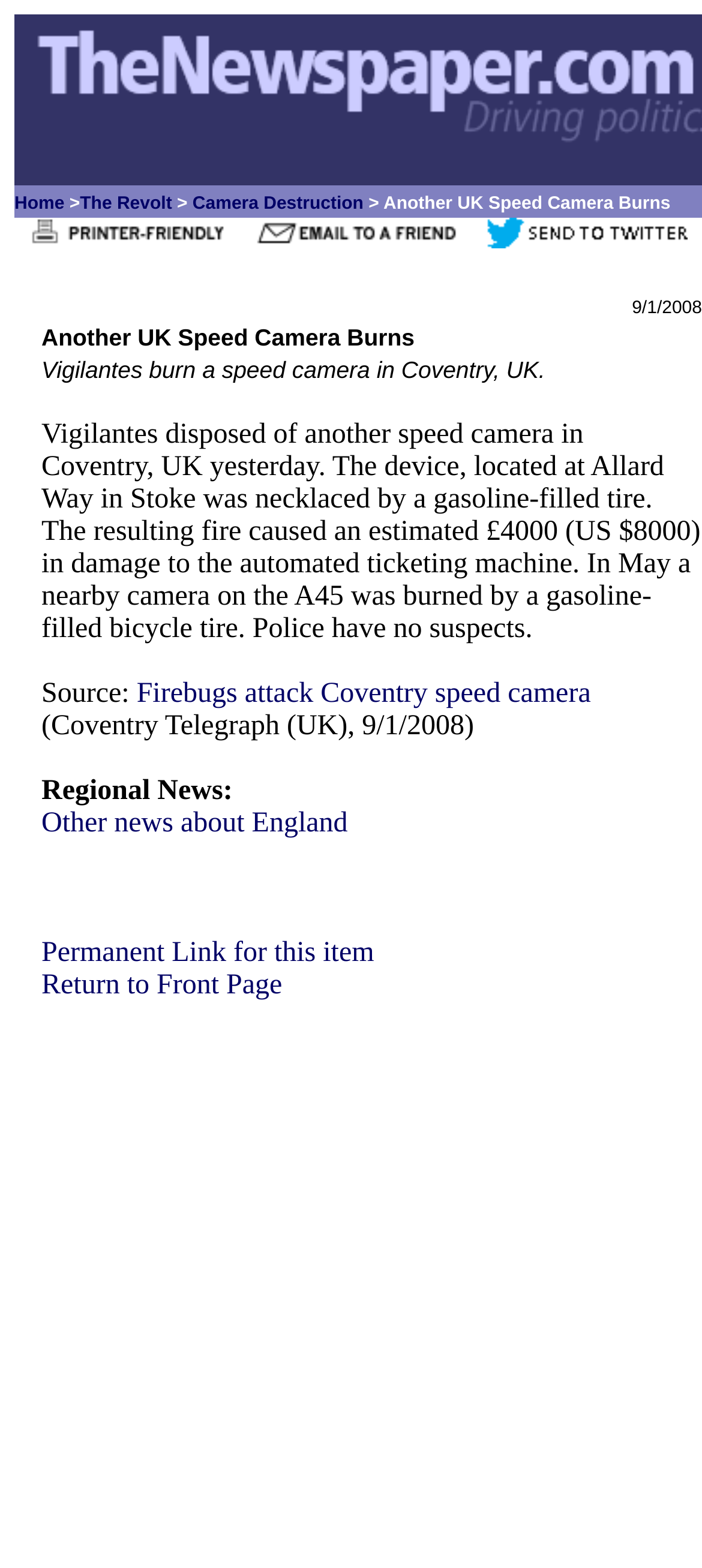Can you pinpoint the bounding box coordinates for the clickable element required for this instruction: "read related news about England"? The coordinates should be four float numbers between 0 and 1, i.e., [left, top, right, bottom].

[0.059, 0.515, 0.495, 0.535]